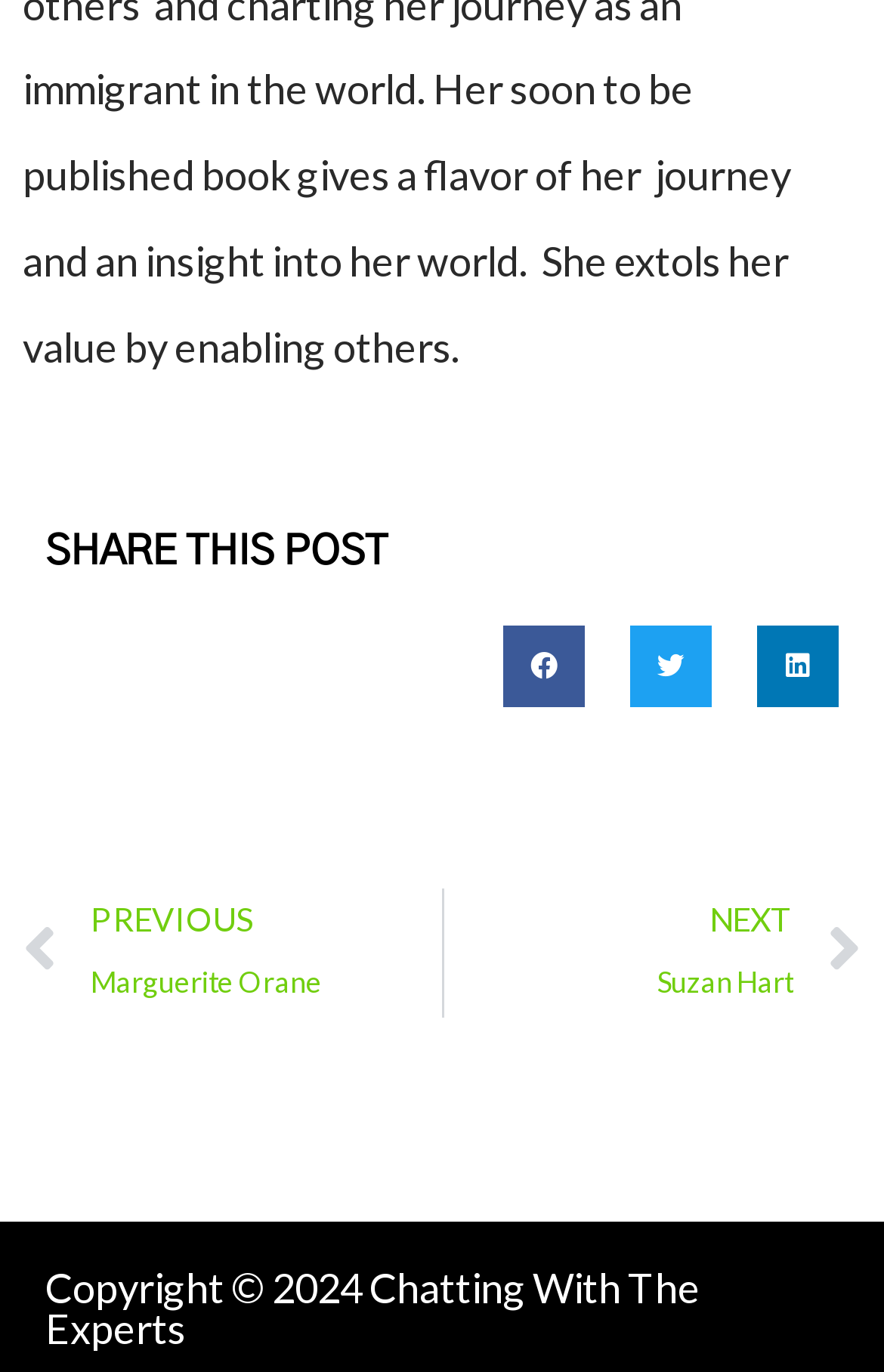What is the theme of the webpage?
Could you please answer the question thoroughly and with as much detail as possible?

The presence of links with names like 'Marguerite Orane' and 'Suzan Hart' suggests that the webpage is related to interviews or conversations with experts, which is further supported by the title 'Chatting With The Experts' in the copyright text.